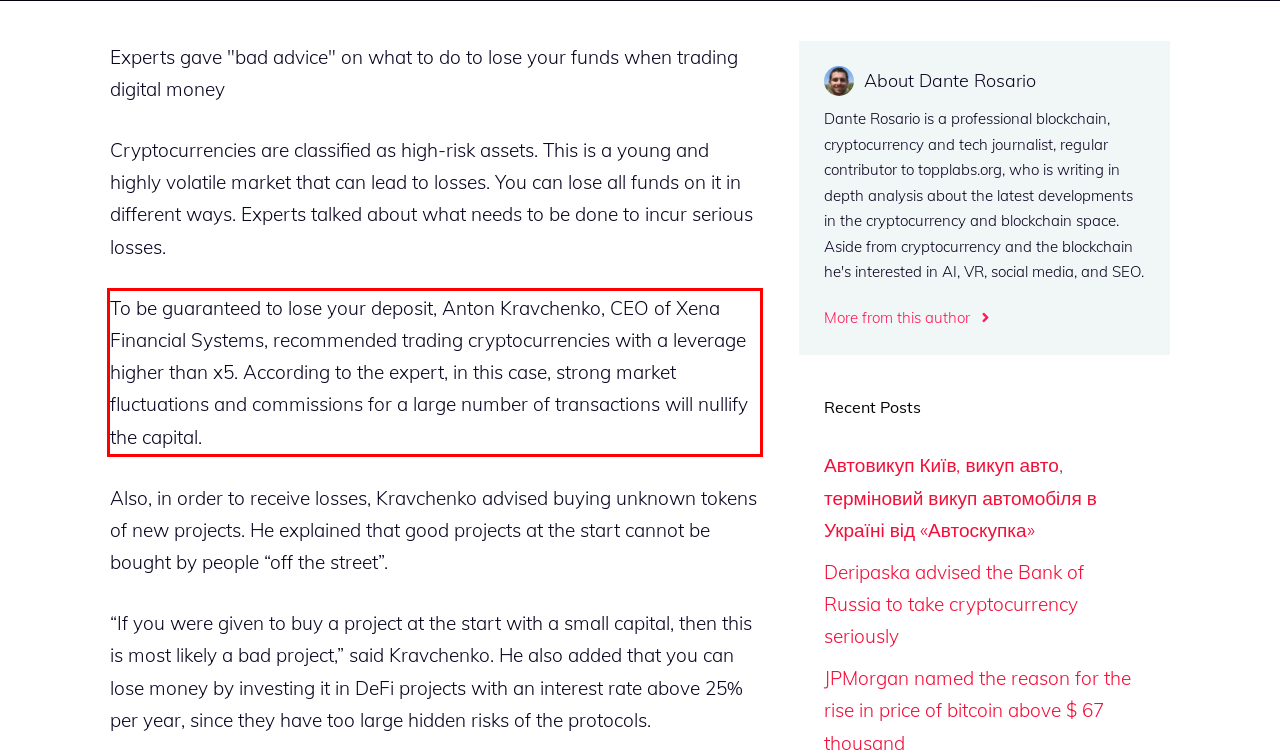Please perform OCR on the text content within the red bounding box that is highlighted in the provided webpage screenshot.

To be guaranteed to lose your deposit, Anton Kravchenko, CEO of Xena Financial Systems, recommended trading cryptocurrencies with a leverage higher than x5. According to the expert, in this case, strong market fluctuations and commissions for a large number of transactions will nullify the capital.